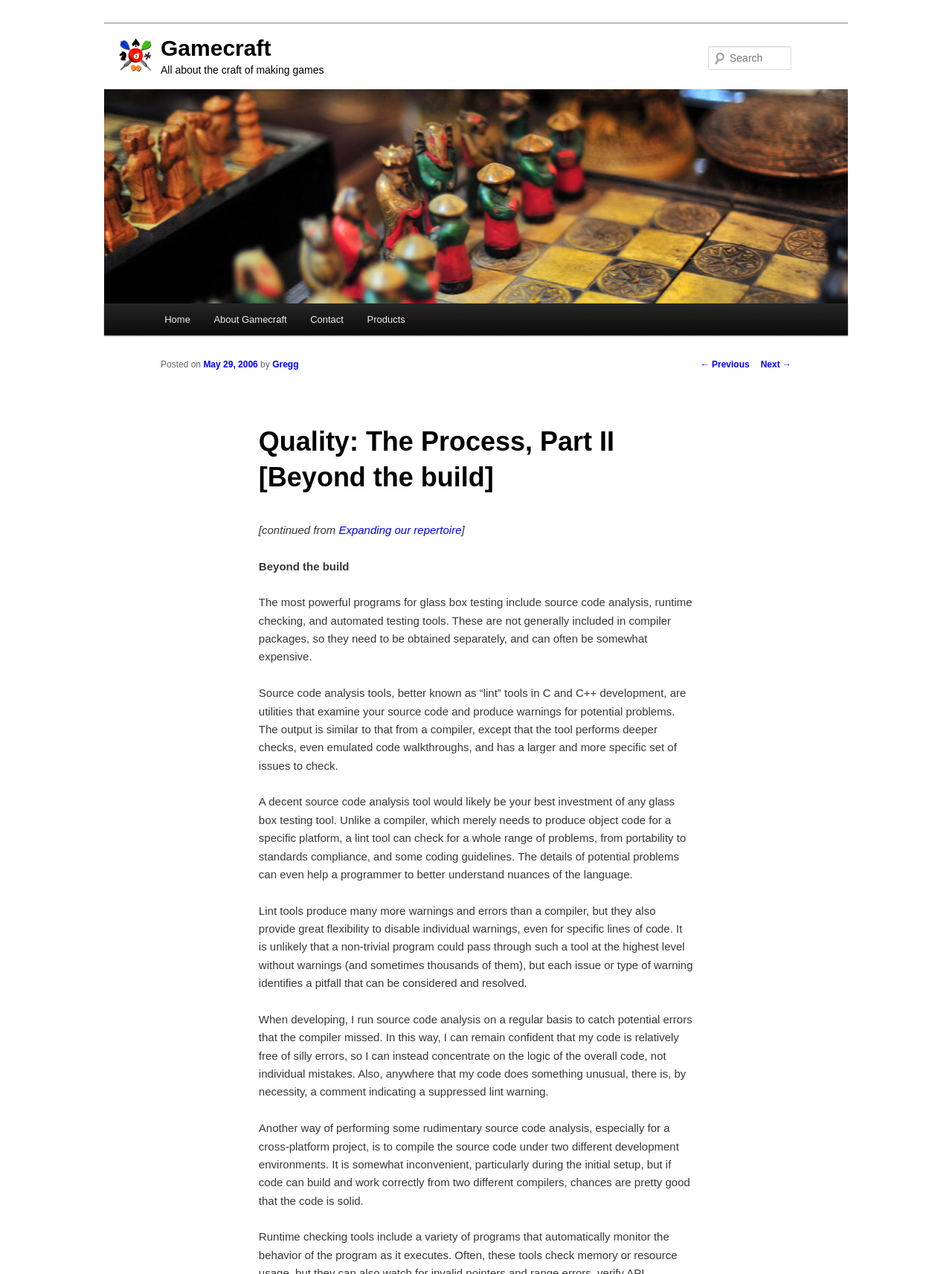Show the bounding box coordinates for the element that needs to be clicked to execute the following instruction: "Read the previous post". Provide the coordinates in the form of four float numbers between 0 and 1, i.e., [left, top, right, bottom].

[0.736, 0.282, 0.787, 0.29]